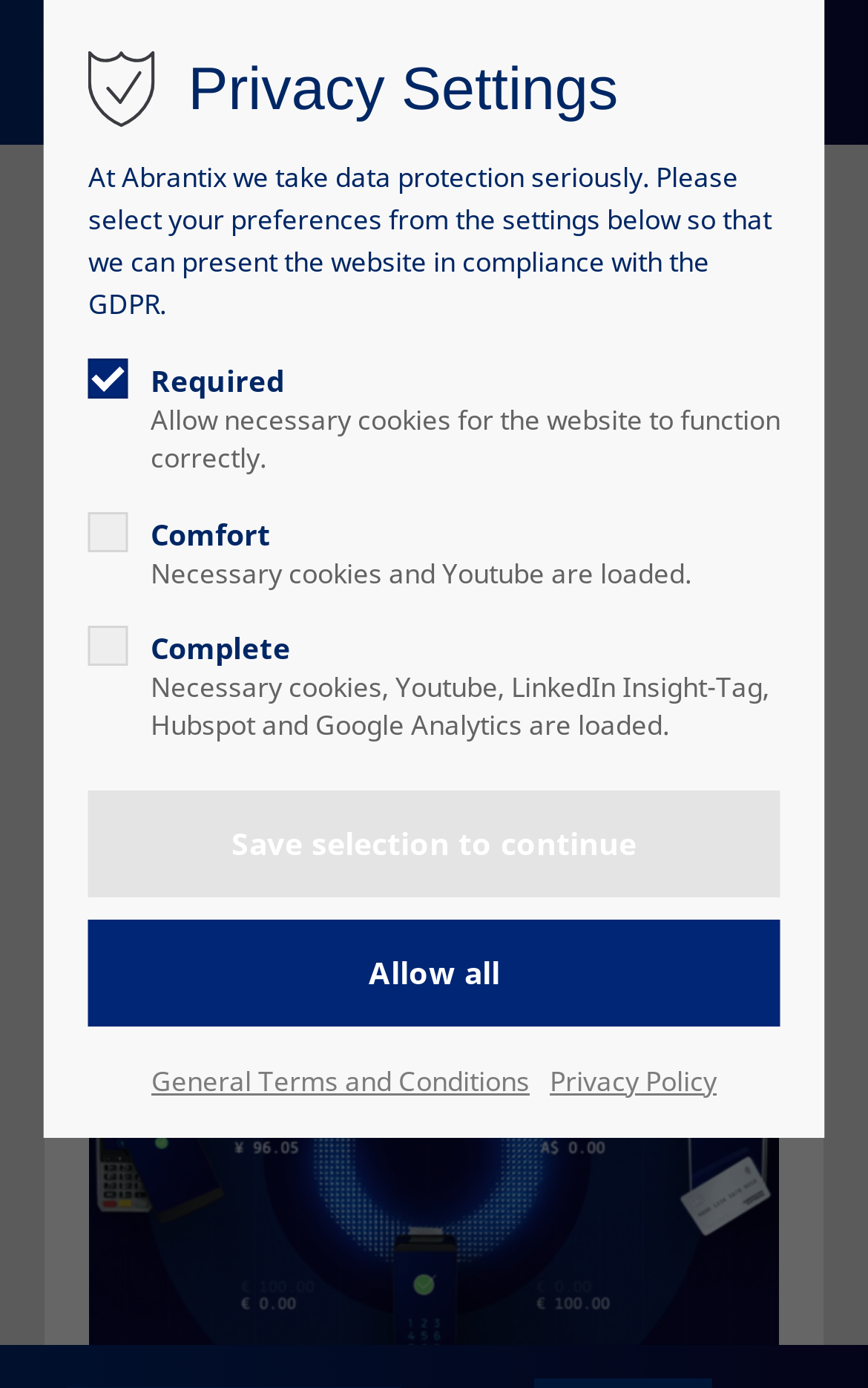How many links are there at the bottom of the webpage?
Using the image, provide a concise answer in one word or a short phrase.

2